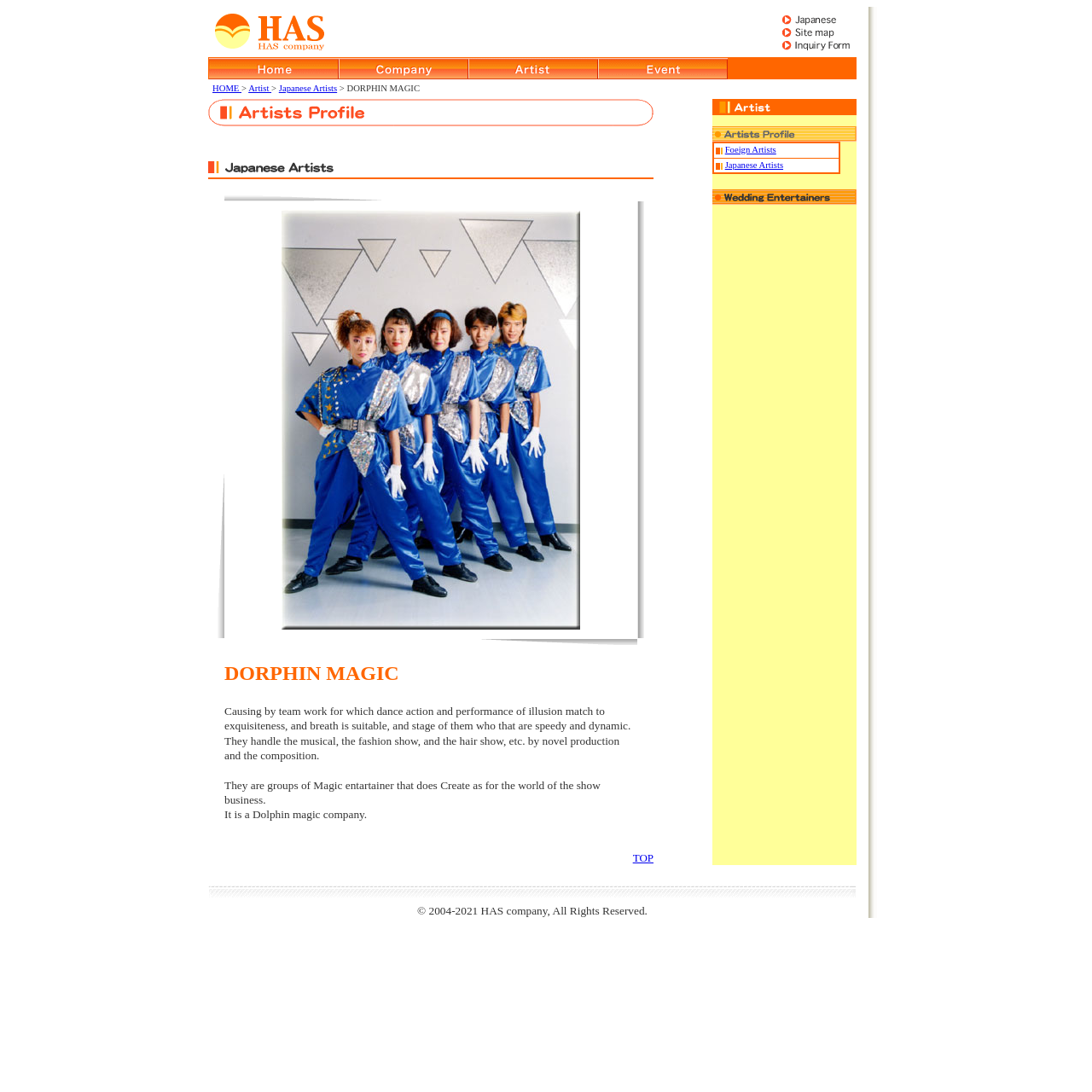Determine the coordinates of the bounding box for the clickable area needed to execute this instruction: "Click on the 'Events' link".

[0.548, 0.062, 0.666, 0.075]